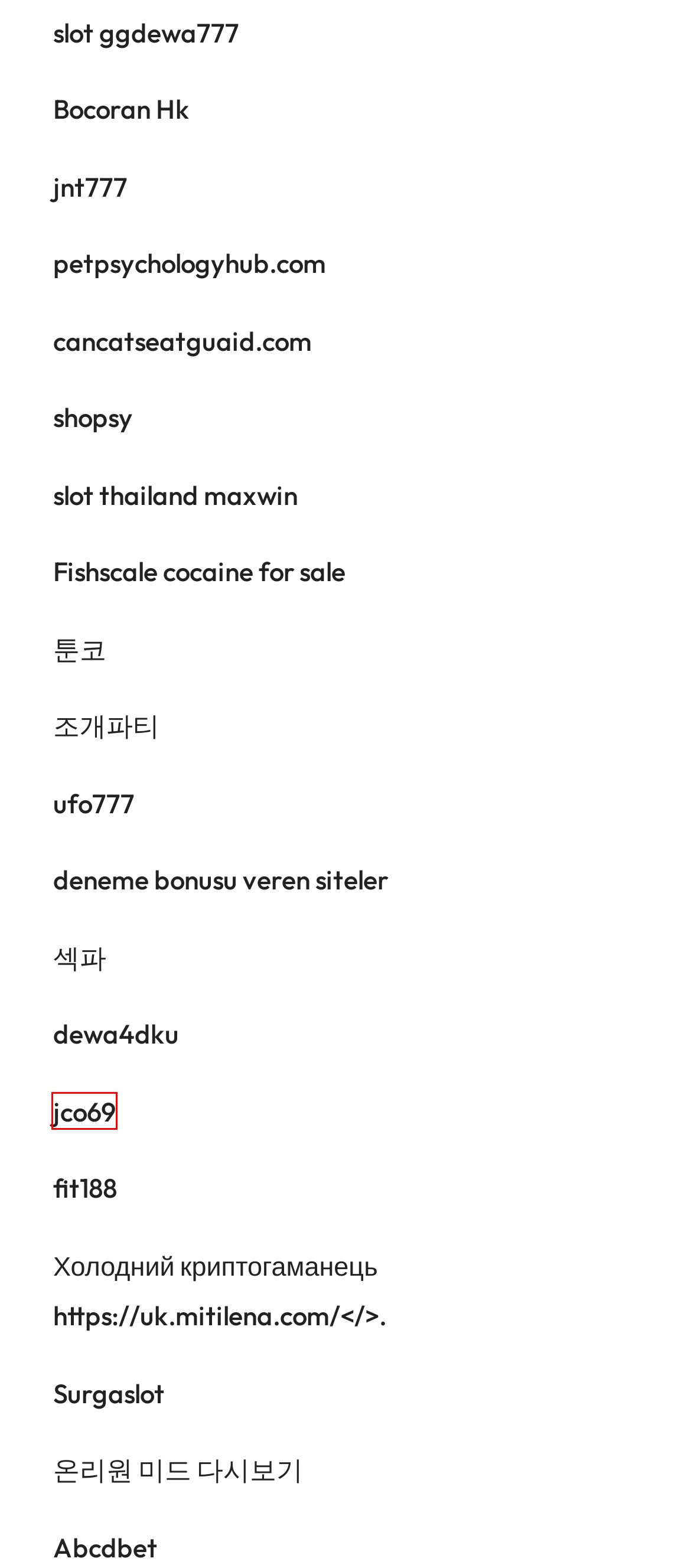Given a screenshot of a webpage with a red bounding box, please pick the webpage description that best fits the new webpage after clicking the element inside the bounding box. Here are the candidates:
A. GGDEWA777 | Number #1 Situs GGDEWA777 Slot Gacor Easy Maxwin
B. LAMPU777 : Situs Game Favorit Rakyat Indonesia
C. JCO69 | Situs Slot Gacor Terbaik Dan Terpercaya Hari Ini - JCO69
D. Home - can cats eat guaid
E. Mitilena is the best hardware crypto wallet. Bitcoin, Ethereum, USDT and 4000 more cryptocurrencies.
F. User Shopping Joy - never-ending cycle.
G. petpsychology hub -
H. Deneme Bonusu Veren Siteler 2024 - Yeni Bonus Veren Siteler

C